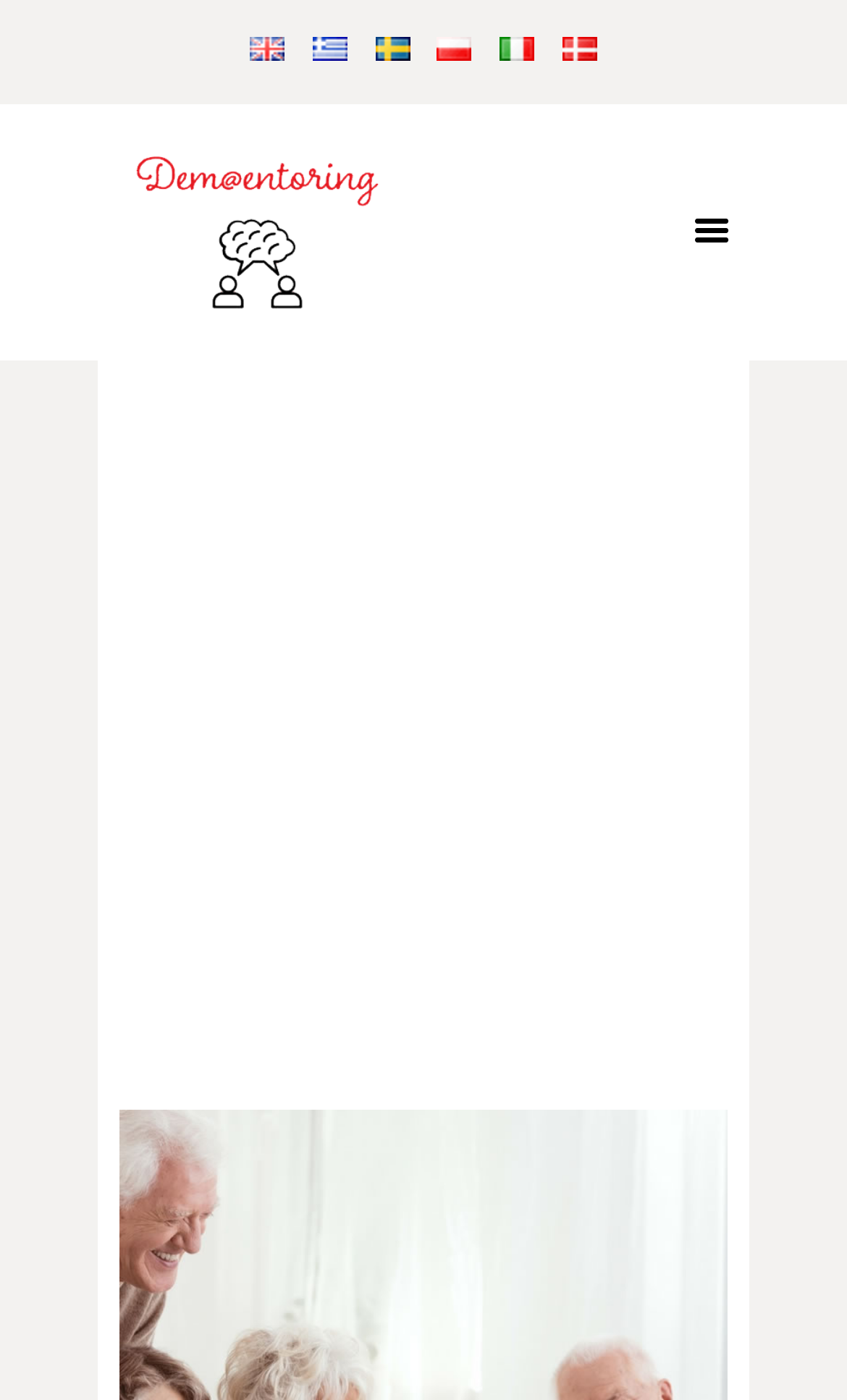Please determine the bounding box coordinates of the element's region to click for the following instruction: "Search for something".

[0.033, 0.593, 0.967, 0.69]